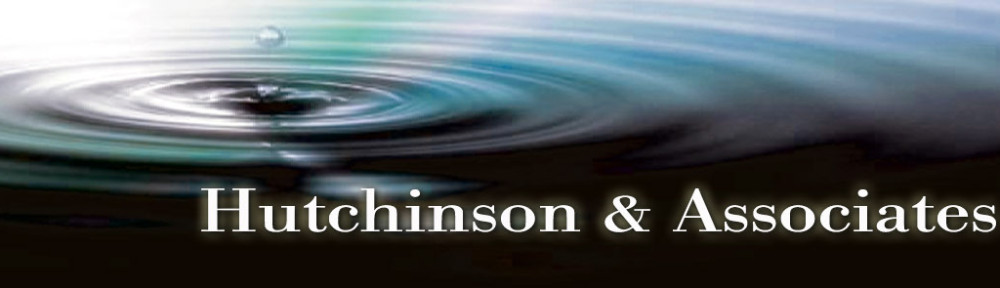Analyze the image and deliver a detailed answer to the question: Where is the psychology practice located?

The image reflects a welcoming invitation for those interested in beginning their therapy journey, and it is mentioned that the practice provides psychological services in Kansas City, indicating the location of the practice.